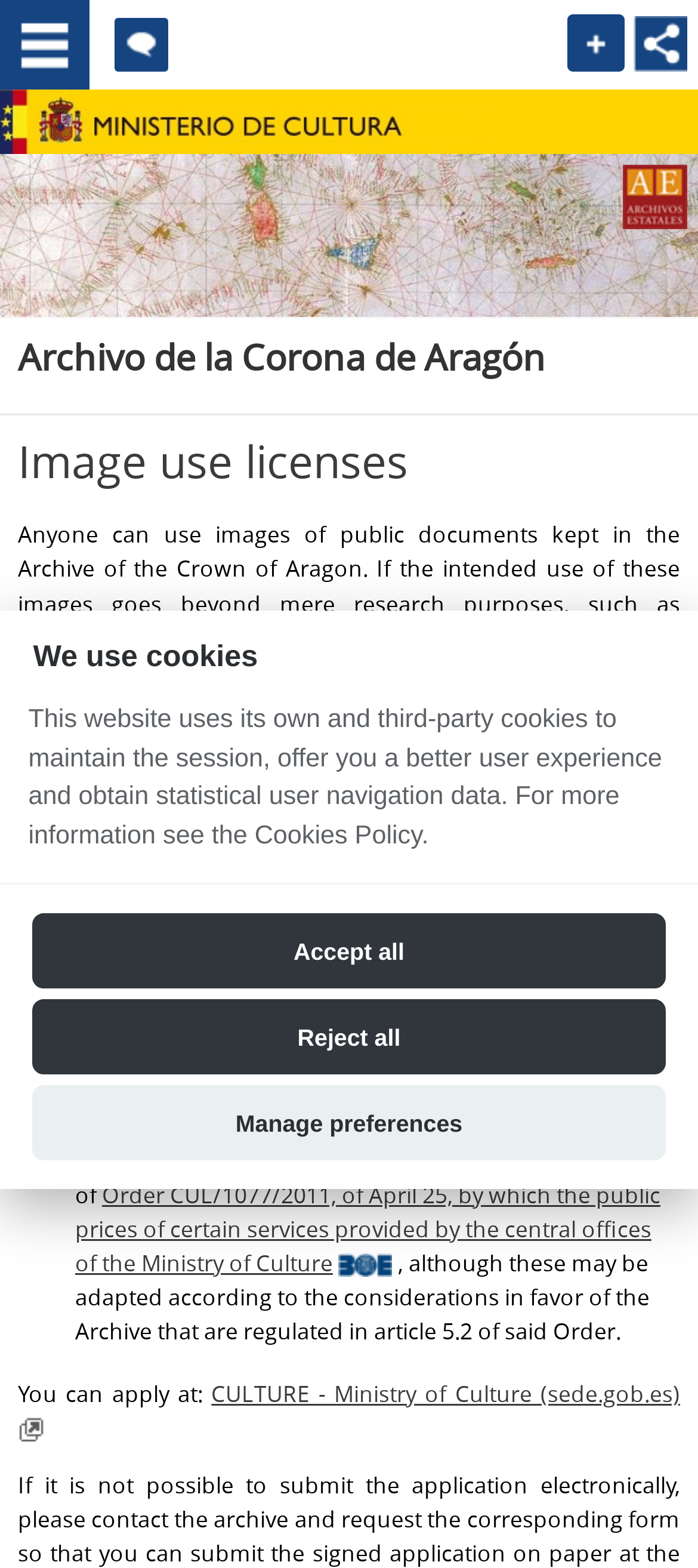Use a single word or phrase to answer the following:
What is the purpose of requesting a specific use license?

For editions, exhibitions, filming, commercial publications